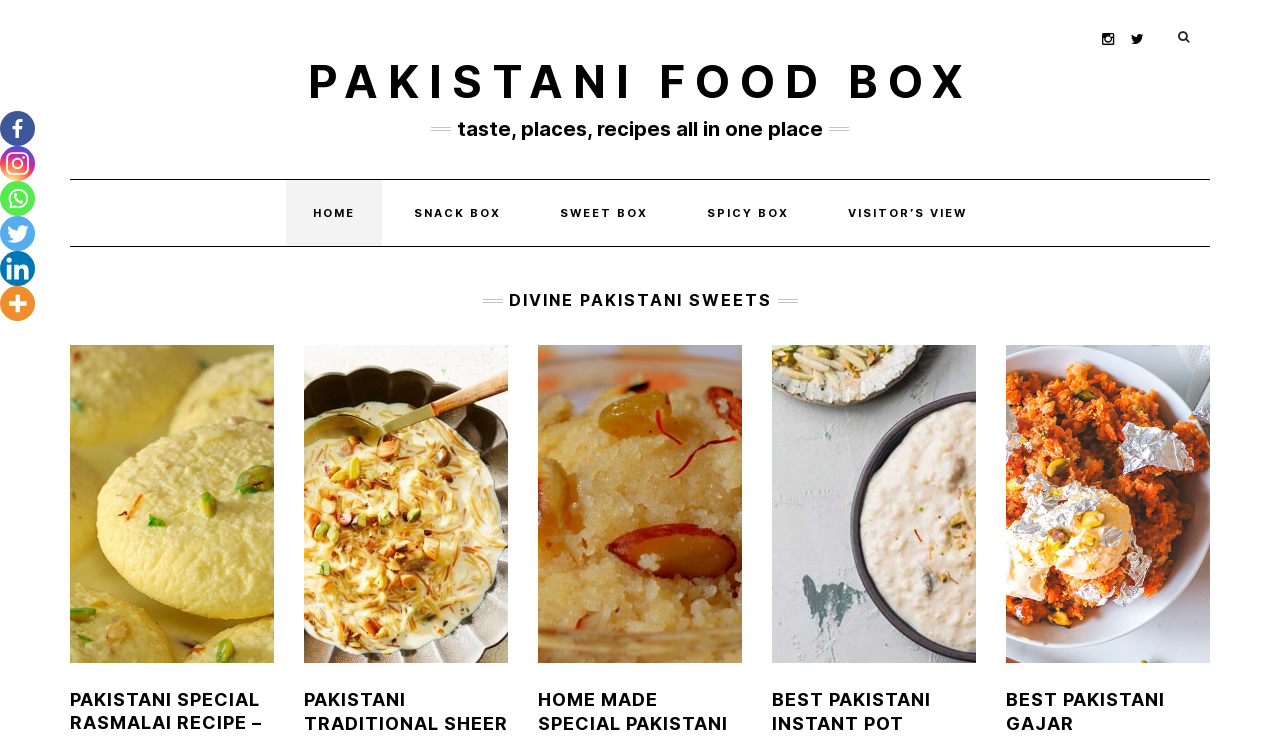Please find the bounding box coordinates of the element that must be clicked to perform the given instruction: "Go to the VISITOR’S VIEW page". The coordinates should be four float numbers from 0 to 1, i.e., [left, top, right, bottom].

[0.641, 0.244, 0.777, 0.334]